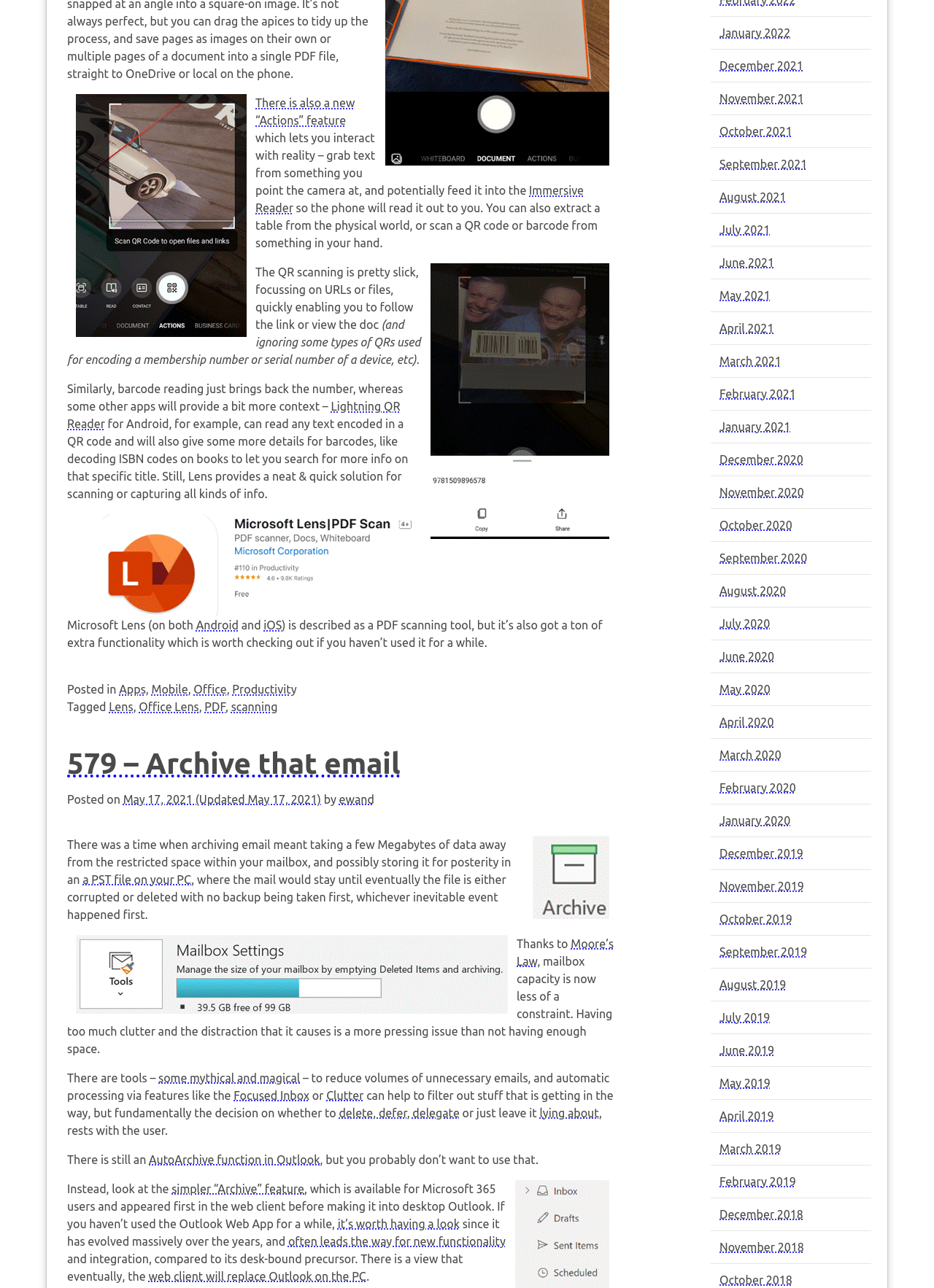What is the 'Immersive Reader' feature used for?
Give a single word or phrase answer based on the content of the image.

Reading out text